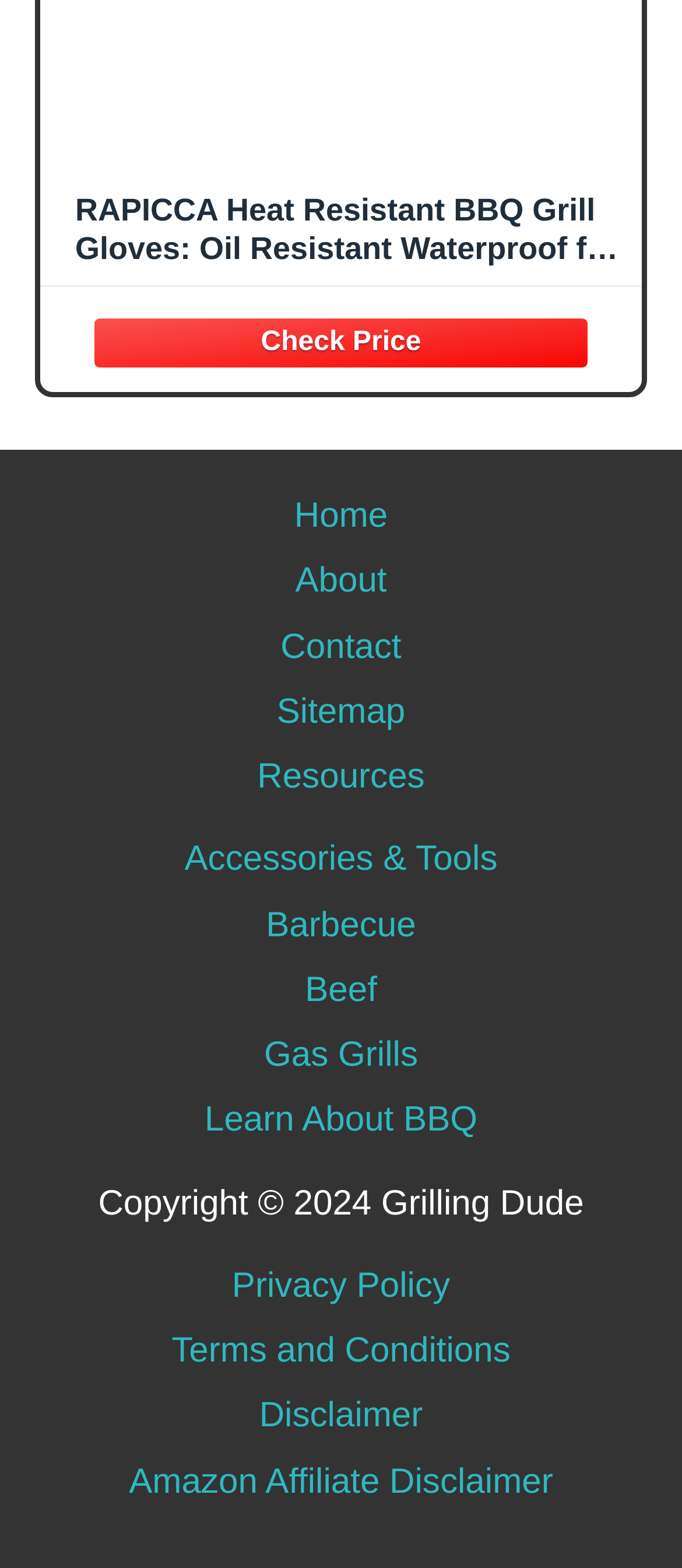Specify the bounding box coordinates for the region that must be clicked to perform the given instruction: "Go to the home page".

[0.38, 0.309, 0.62, 0.351]